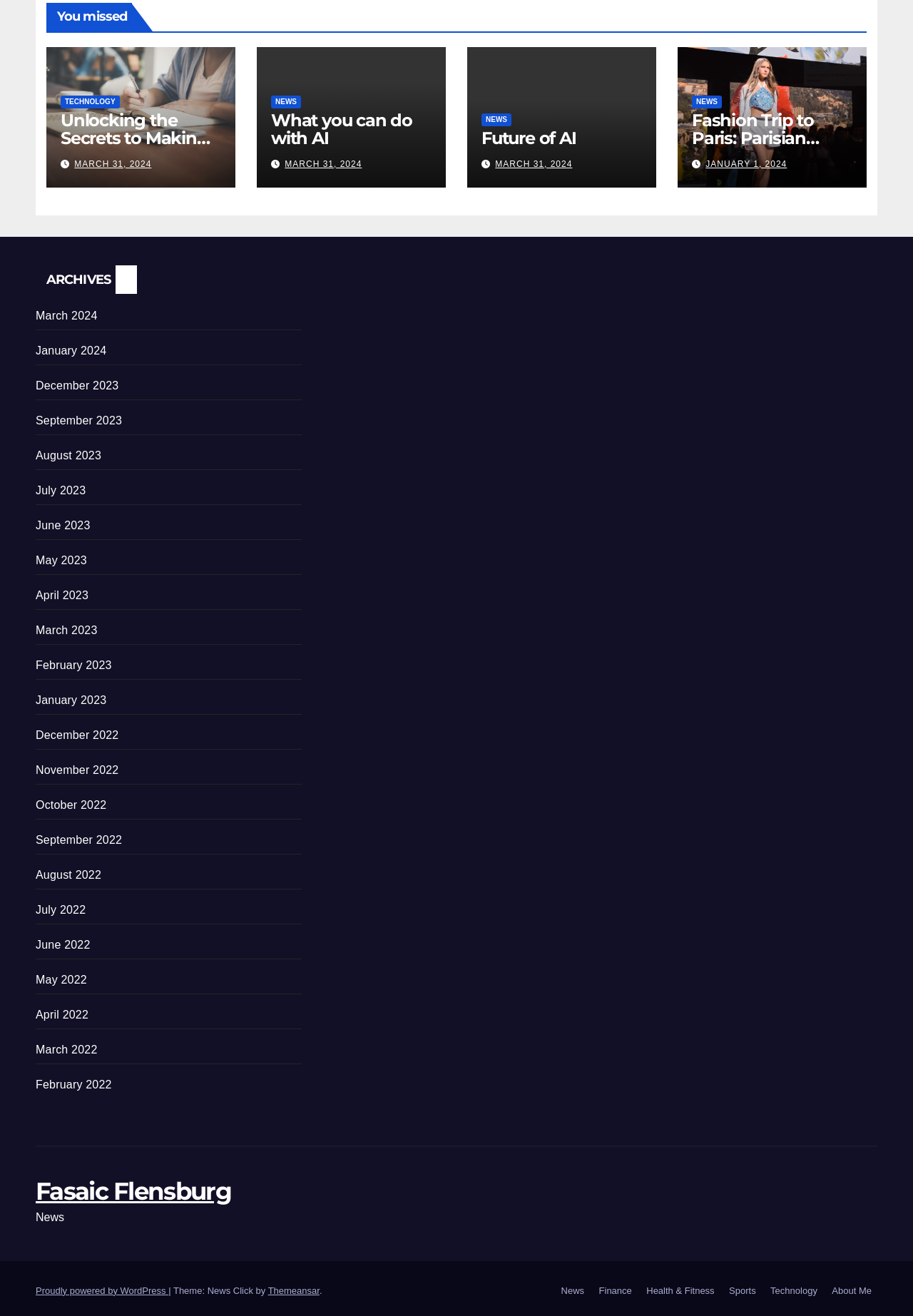Please specify the bounding box coordinates of the clickable section necessary to execute the following command: "Click on the 'About Me' link".

[0.905, 0.972, 0.961, 0.99]